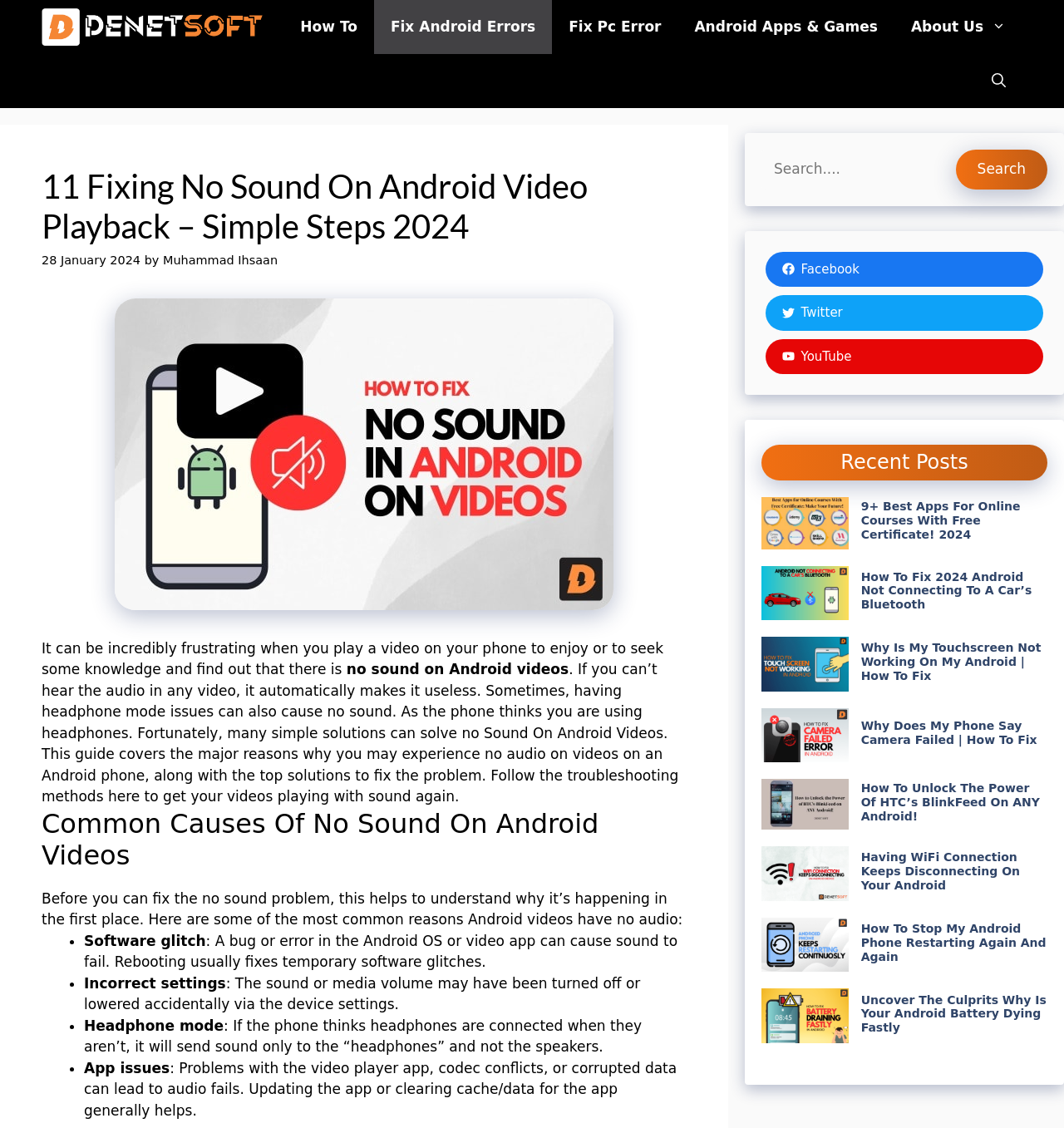Extract the primary heading text from the webpage.

11 Fixing No Sound On Android Video Playback – Simple Steps 2024